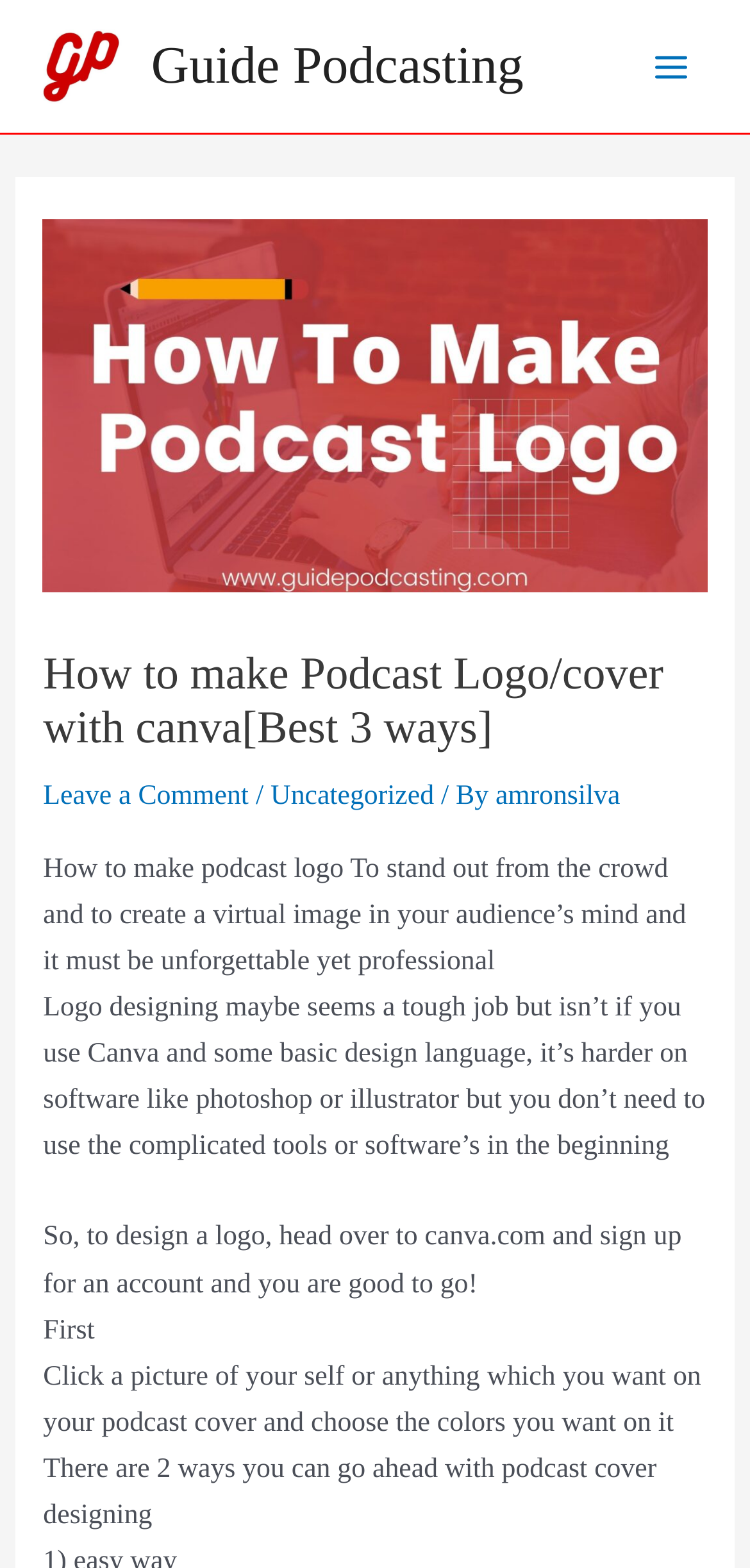From the webpage screenshot, predict the bounding box of the UI element that matches this description: "Guide Podcasting".

[0.201, 0.023, 0.698, 0.06]